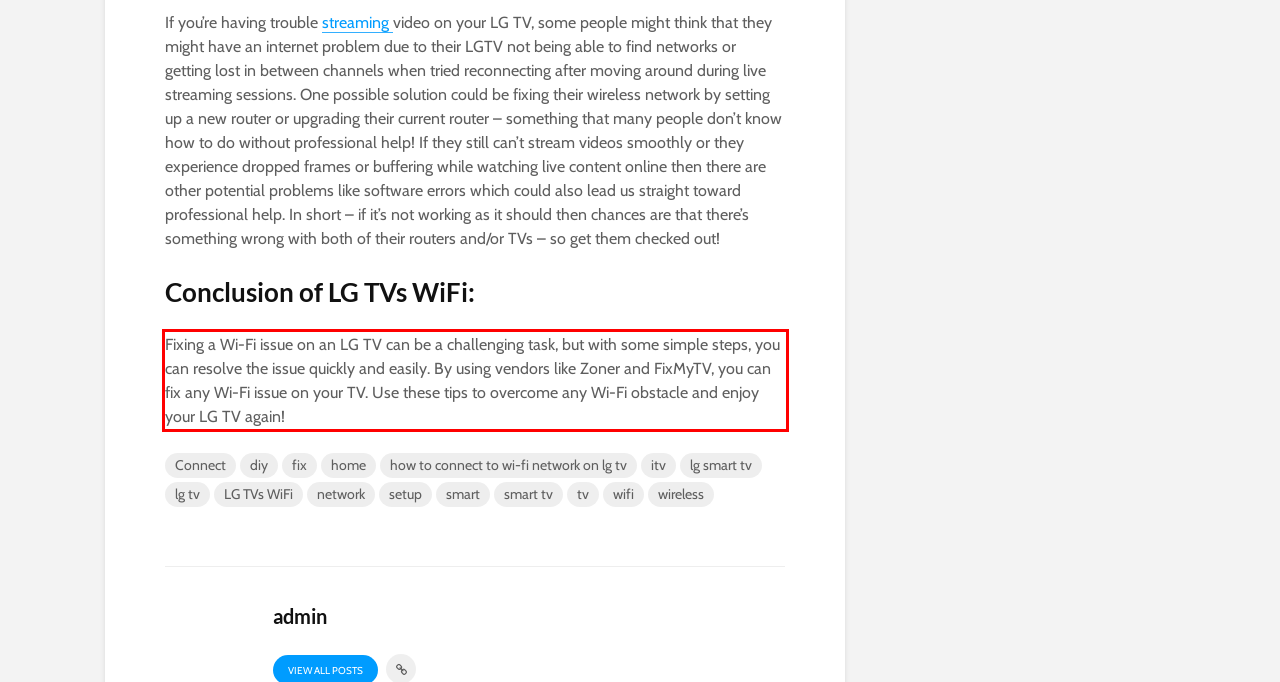Within the provided webpage screenshot, find the red rectangle bounding box and perform OCR to obtain the text content.

Fixing a Wi-Fi issue on an LG TV can be a challenging task, but with some simple steps, you can resolve the issue quickly and easily. By using vendors like Zoner and FixMyTV, you can fix any Wi-Fi issue on your TV. Use these tips to overcome any Wi-Fi obstacle and enjoy your LG TV again!